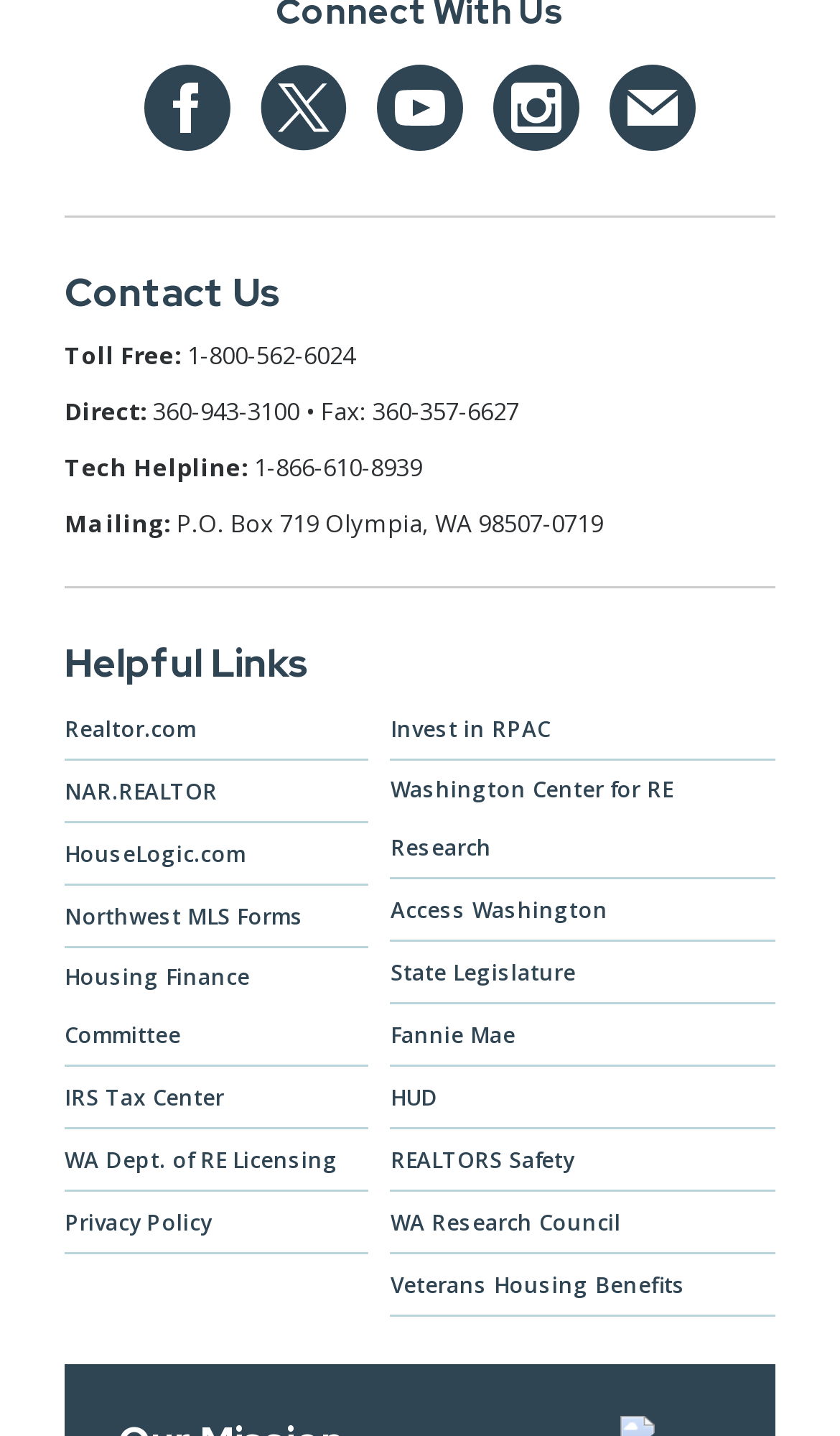Identify the bounding box coordinates of the clickable region required to complete the instruction: "View Realtor.com". The coordinates should be given as four float numbers within the range of 0 and 1, i.e., [left, top, right, bottom].

[0.077, 0.488, 0.439, 0.53]